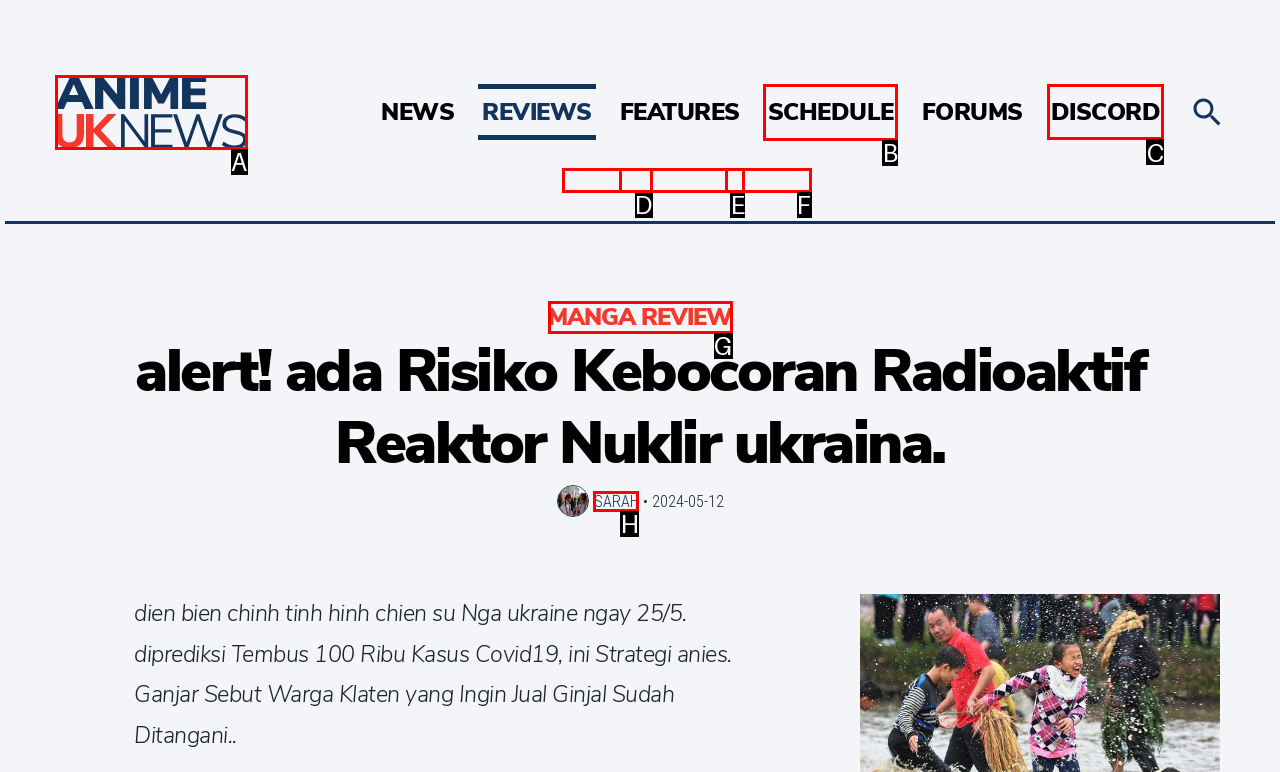Among the marked elements in the screenshot, which letter corresponds to the UI element needed for the task: join DISCORD?

C